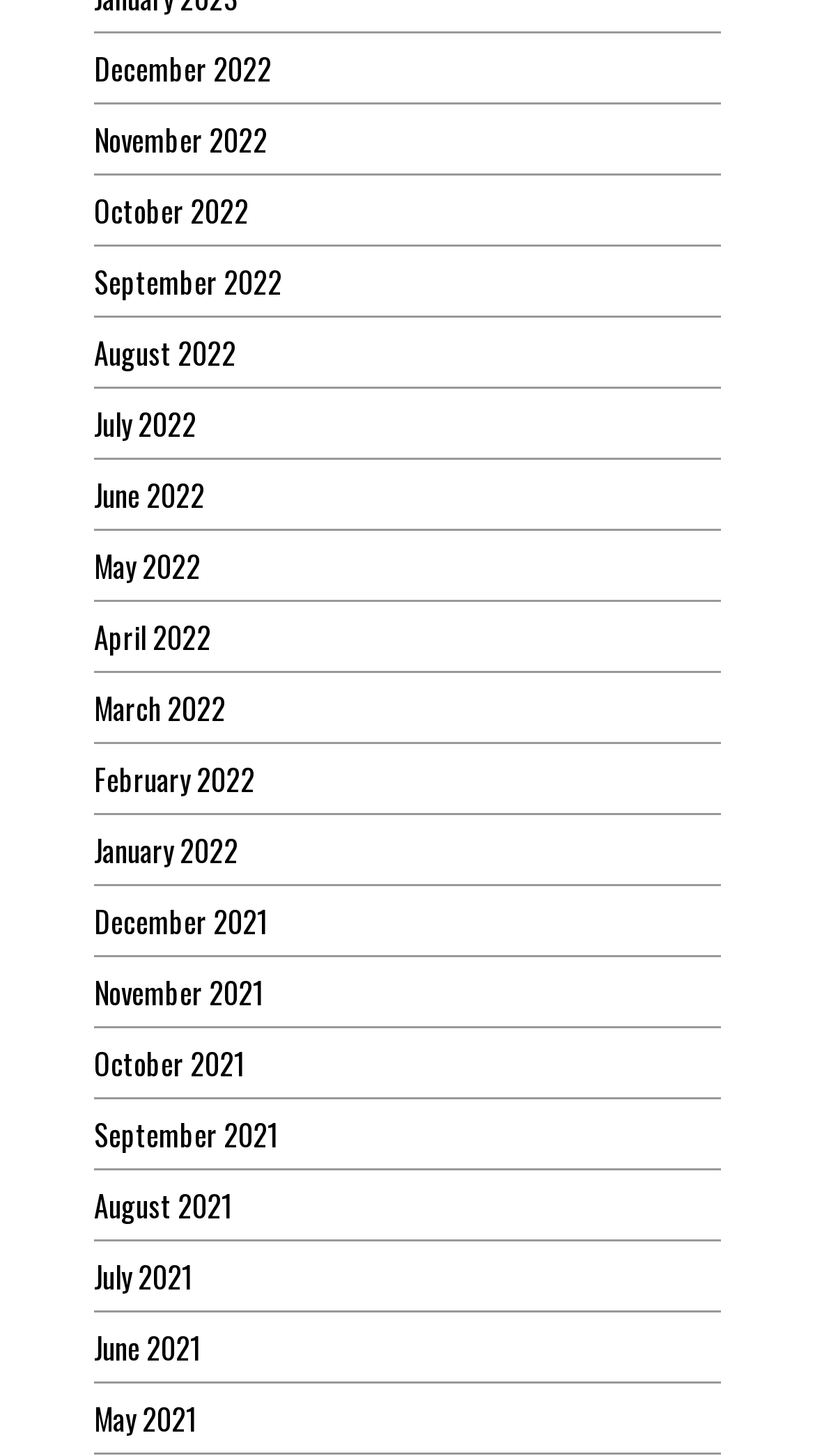How many months are listed on the webpage?
Please describe in detail the information shown in the image to answer the question.

I counted the number of link elements with OCR text indicating months, and found 18 links in total, representing 18 months from 2021 and 2022.